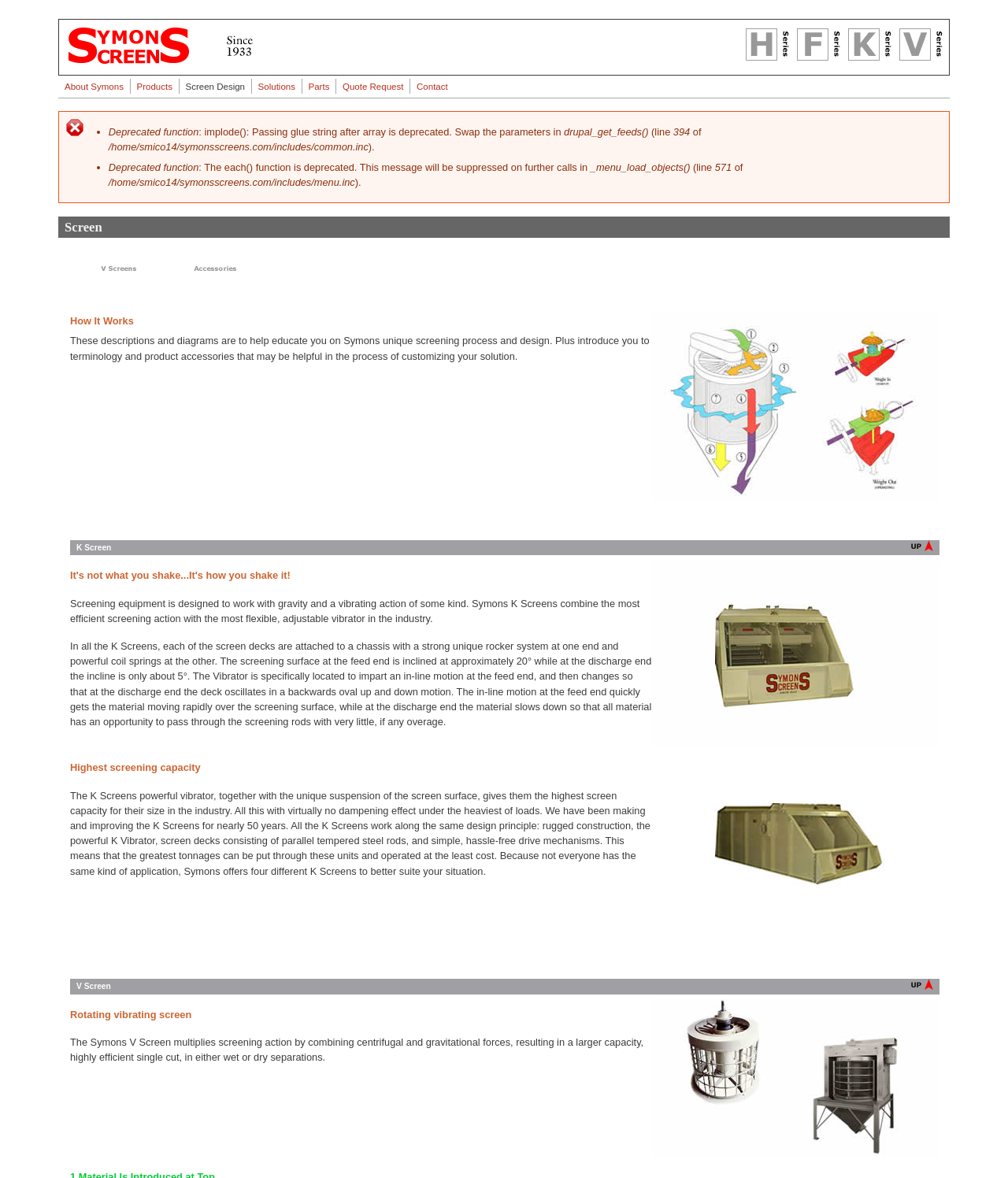Please identify the bounding box coordinates of the clickable region that I should interact with to perform the following instruction: "Click on 'Quote Request'". The coordinates should be expressed as four float numbers between 0 and 1, i.e., [left, top, right, bottom].

[0.337, 0.068, 0.403, 0.079]